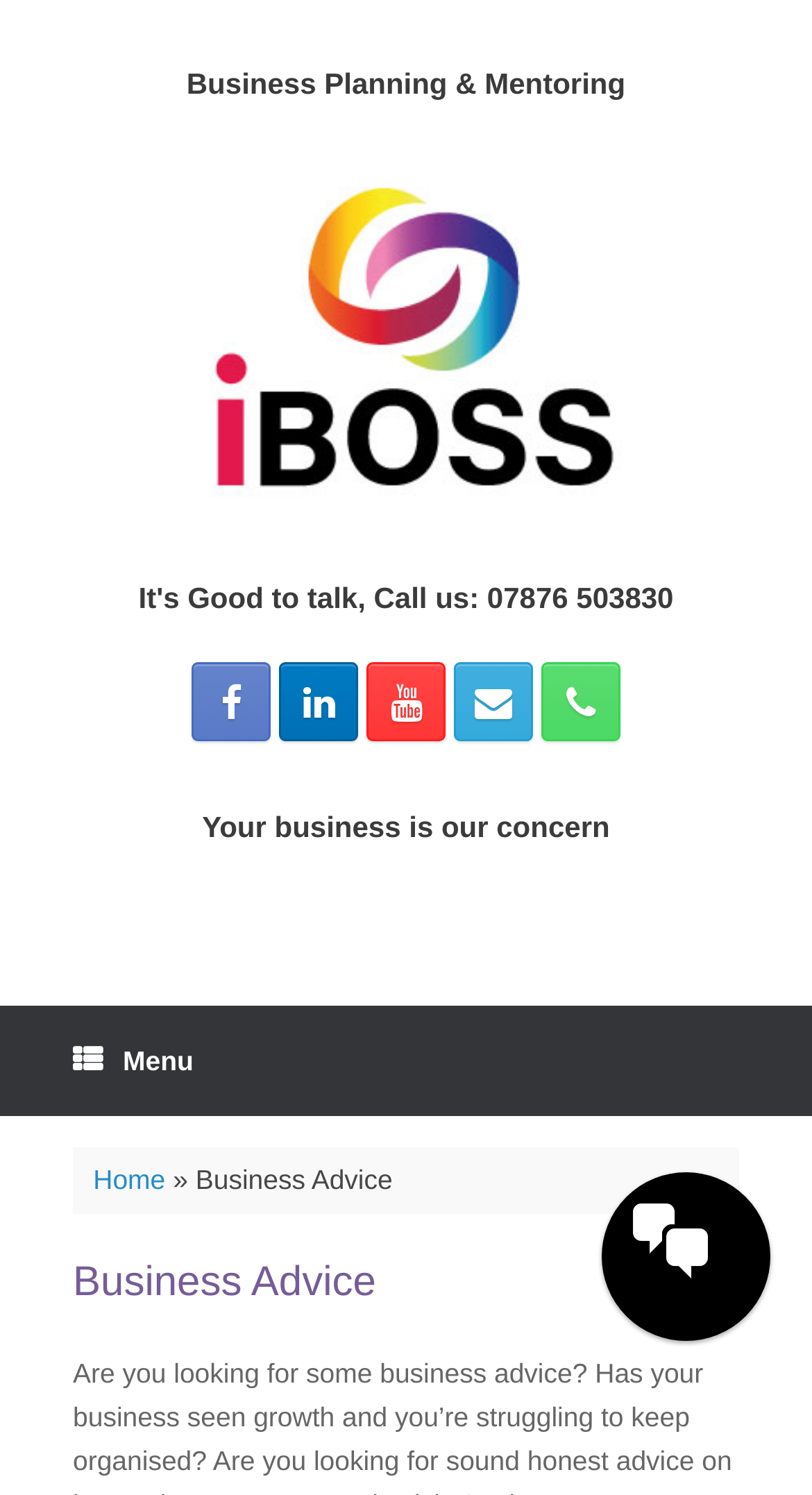What is the main concern of the business advice service?
Look at the image and provide a detailed response to the question.

I found the main concern of the business advice service by looking at the heading that says 'Your business is our concern', which suggests that the service is focused on the well-being of its clients' businesses.